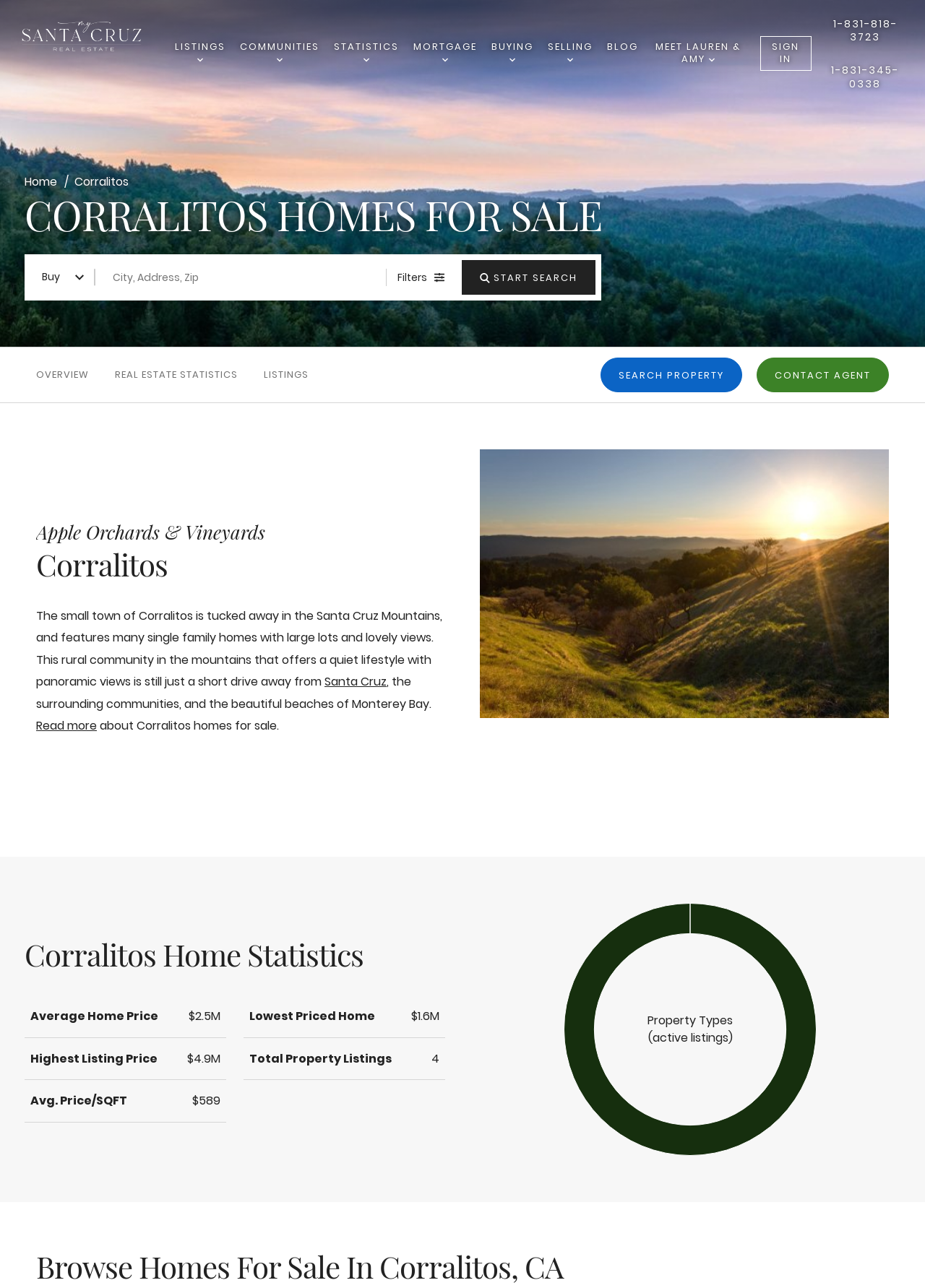Please locate the bounding box coordinates of the region I need to click to follow this instruction: "Browse Homes For Sale In Corralitos, CA".

[0.039, 0.969, 0.961, 0.997]